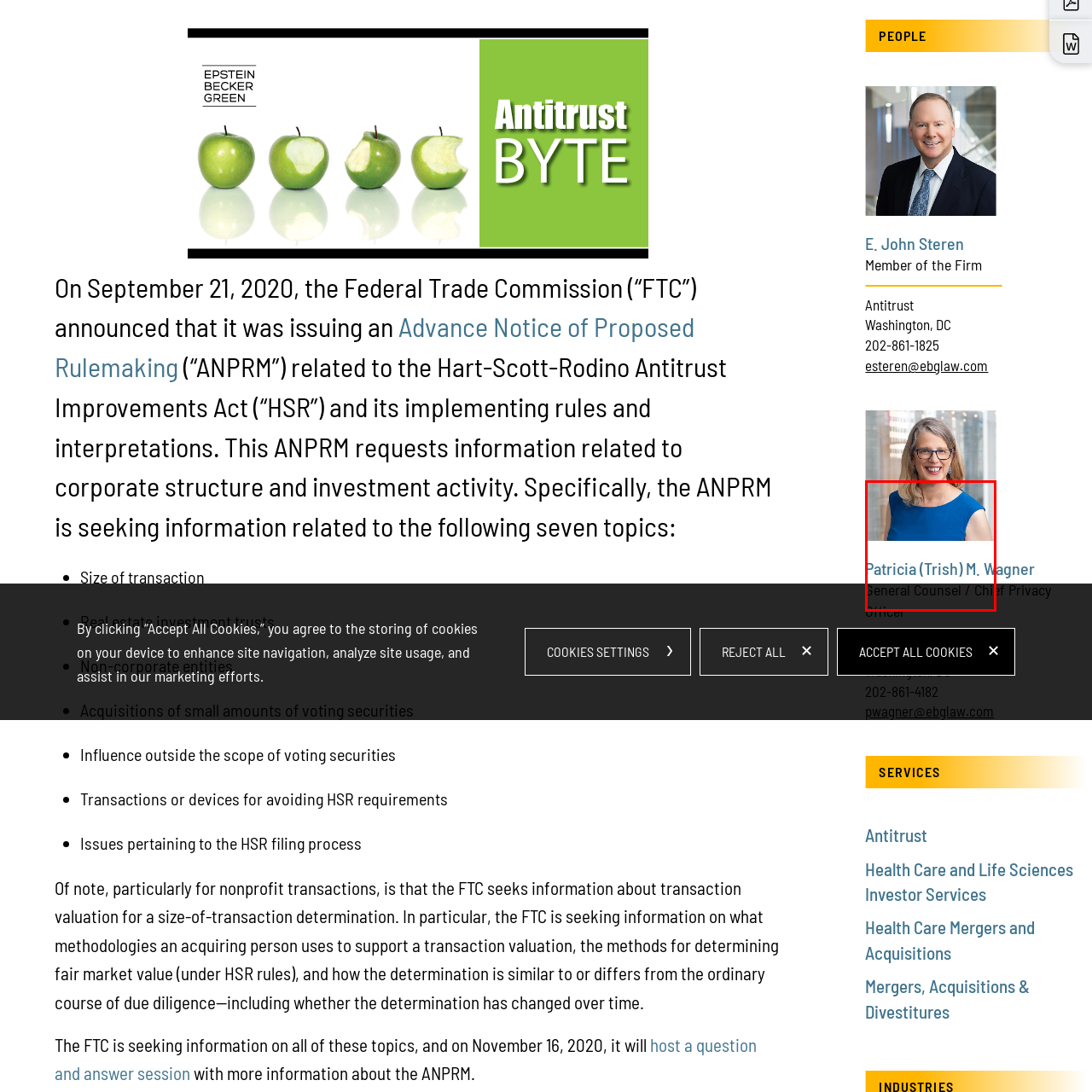What is the background of the image? Focus on the image highlighted by the red bounding box and respond with a single word or a brief phrase.

Softly blurred